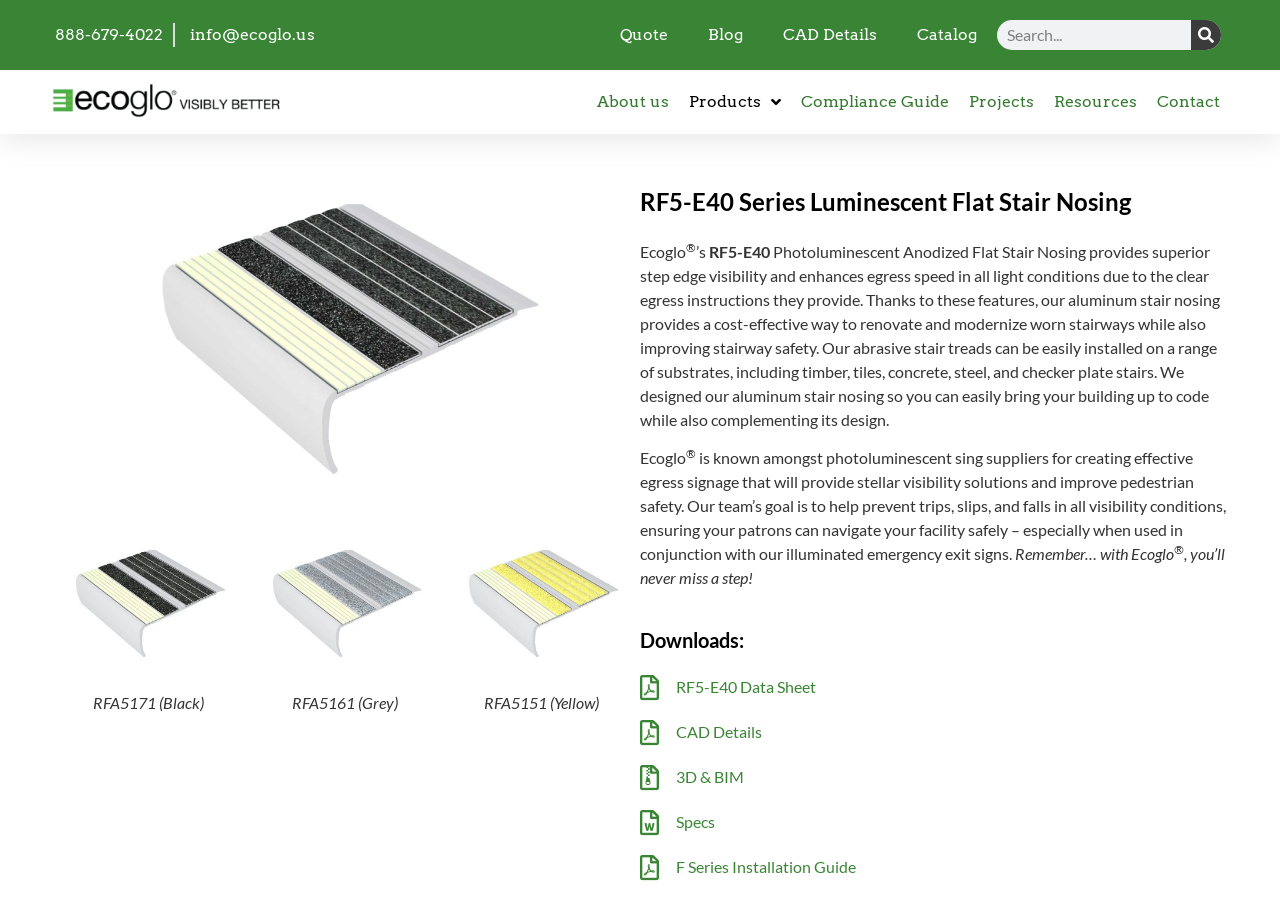Identify the bounding box for the given UI element using the description provided. Coordinates should be in the format (top-left x, top-left y, bottom-right x, bottom-right y) and must be between 0 and 1. Here is the description: info@advreftech.com

None